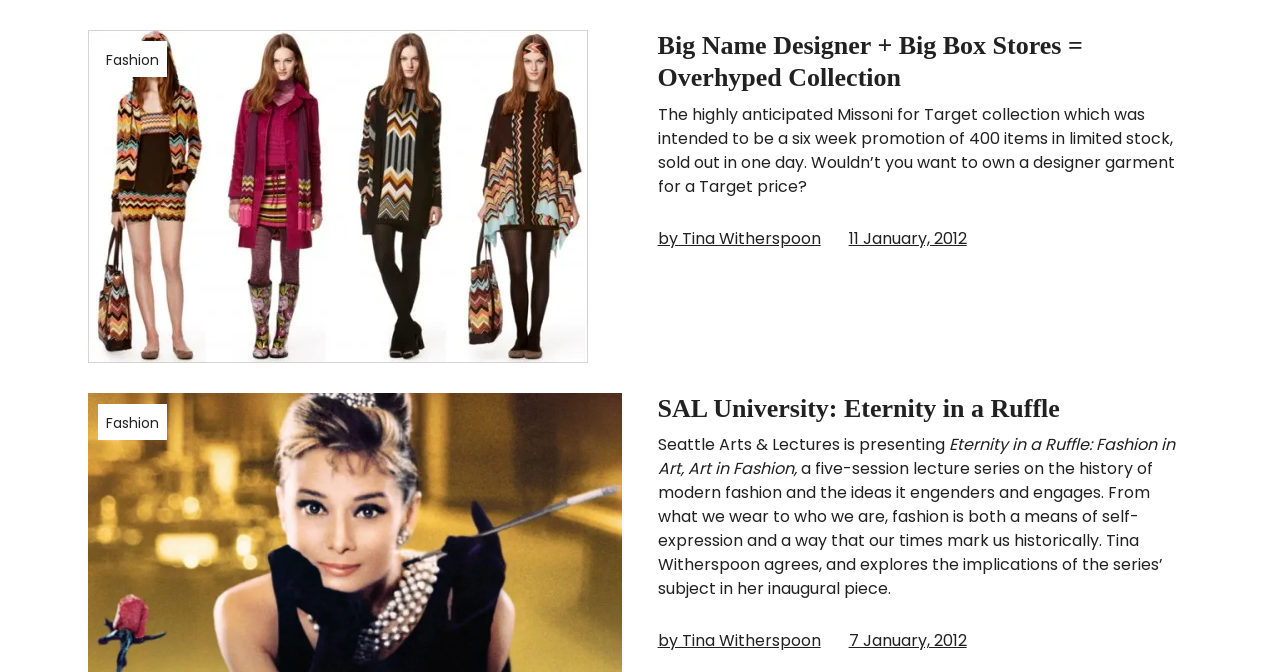Please give the bounding box coordinates of the area that should be clicked to fulfill the following instruction: "Click on the 'Fashion' link". The coordinates should be in the format of four float numbers from 0 to 1, i.e., [left, top, right, bottom].

[0.077, 0.061, 0.13, 0.114]